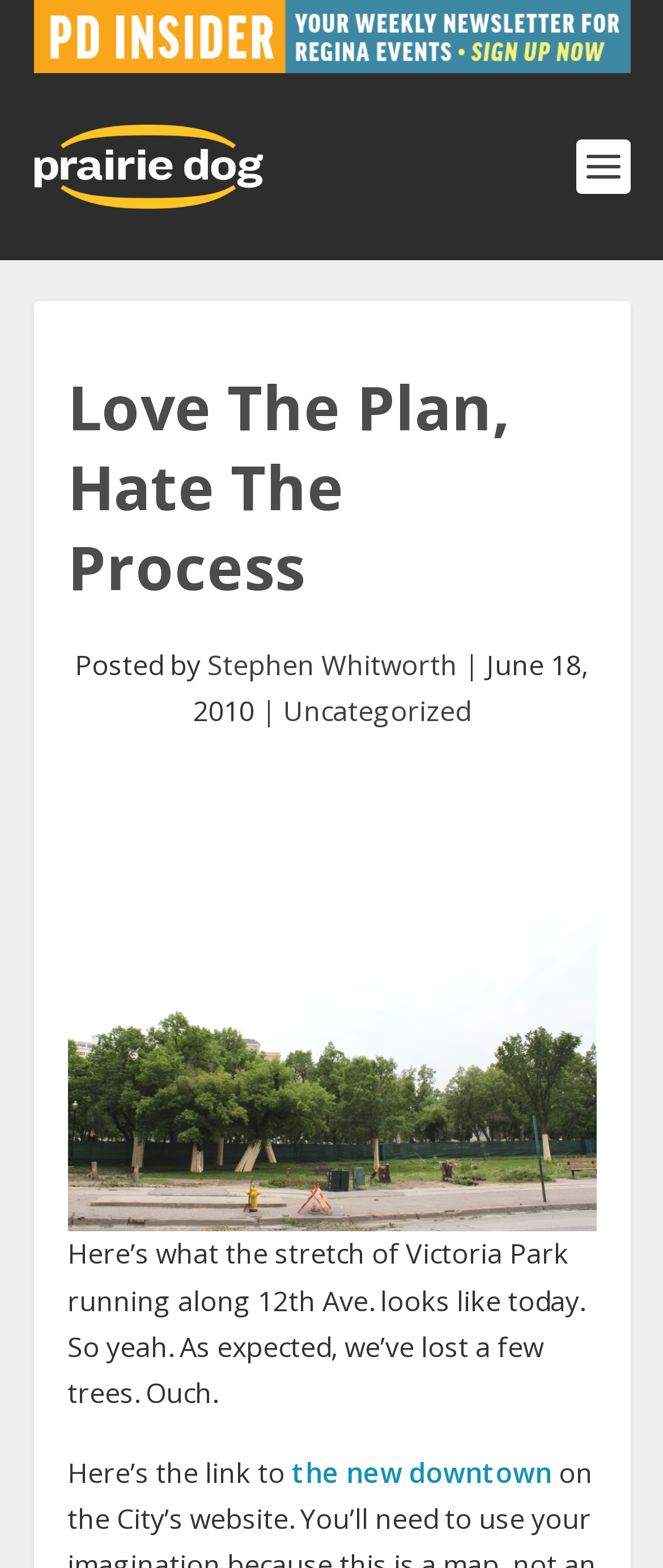Provide a one-word or one-phrase answer to the question:
How many images are in the article?

2